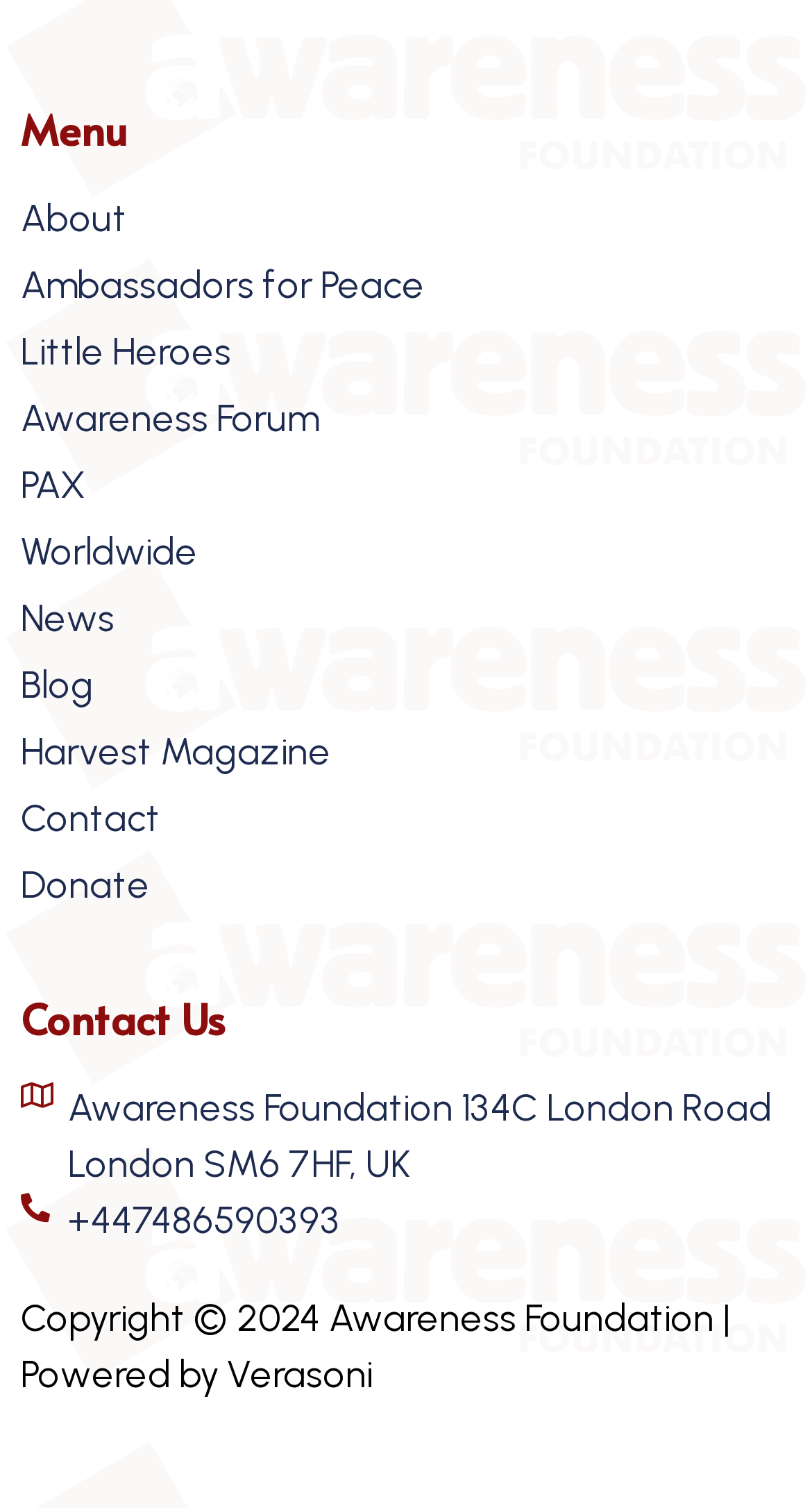What is the phone number to contact the Awareness Foundation?
Based on the screenshot, answer the question with a single word or phrase.

+447486590393